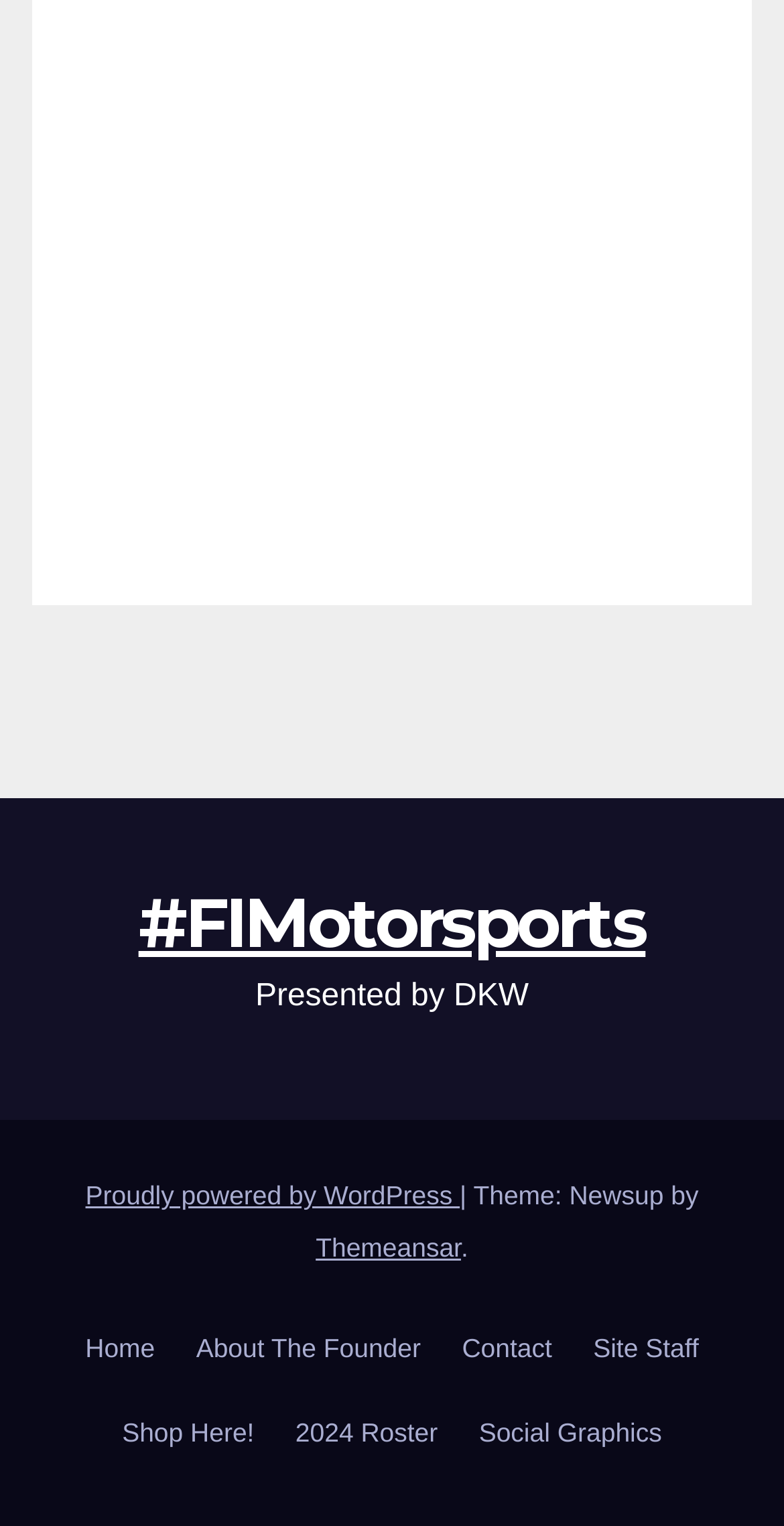Answer the question using only one word or a concise phrase: What is the theme of the website?

Newsup